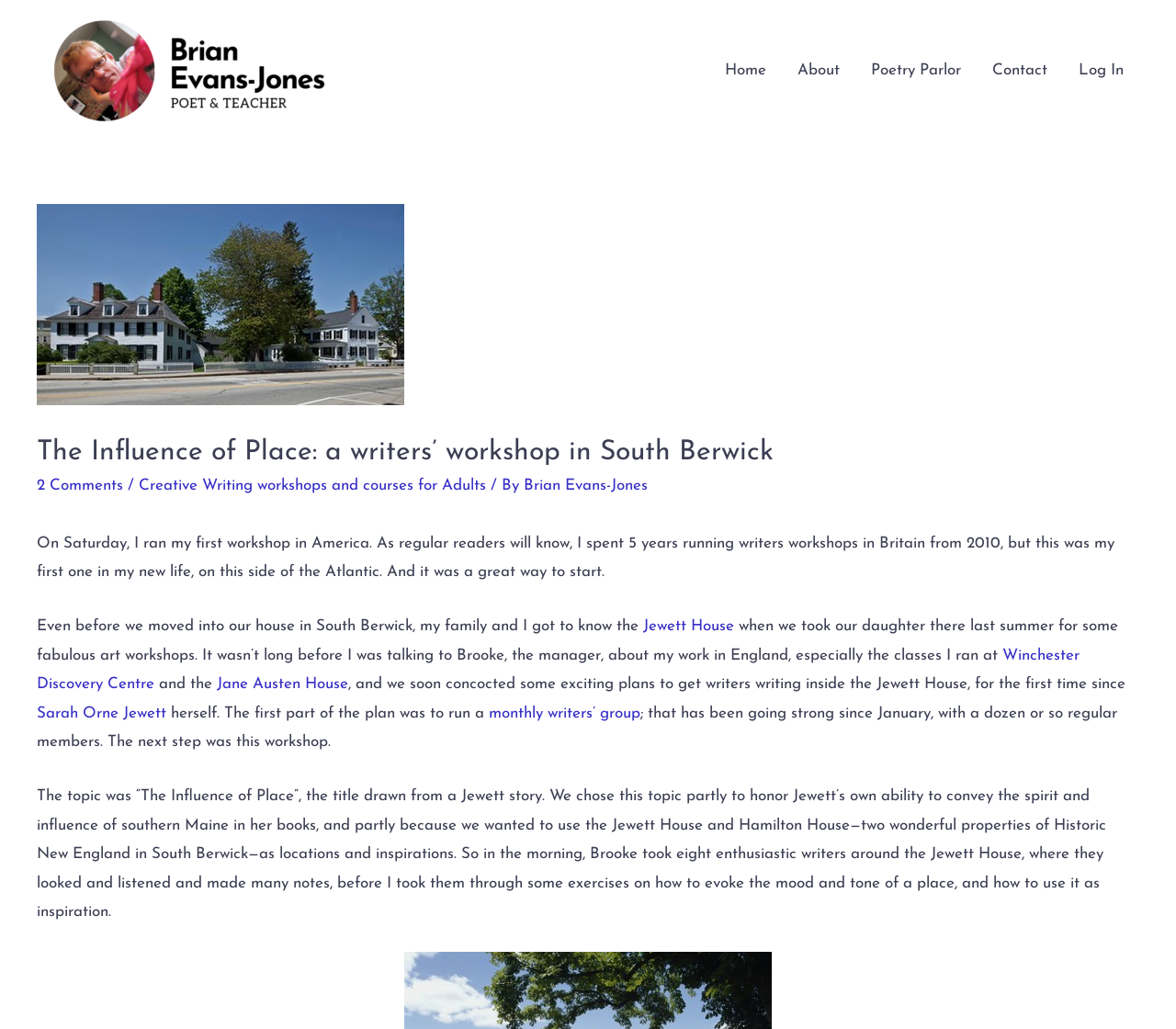Where was the workshop held?
Using the information presented in the image, please offer a detailed response to the question.

The location of the workshop is mentioned in the text 'Brooke took eight enthusiastic writers around the Jewett House, where they looked and listened and made many notes...' in the middle of the page.